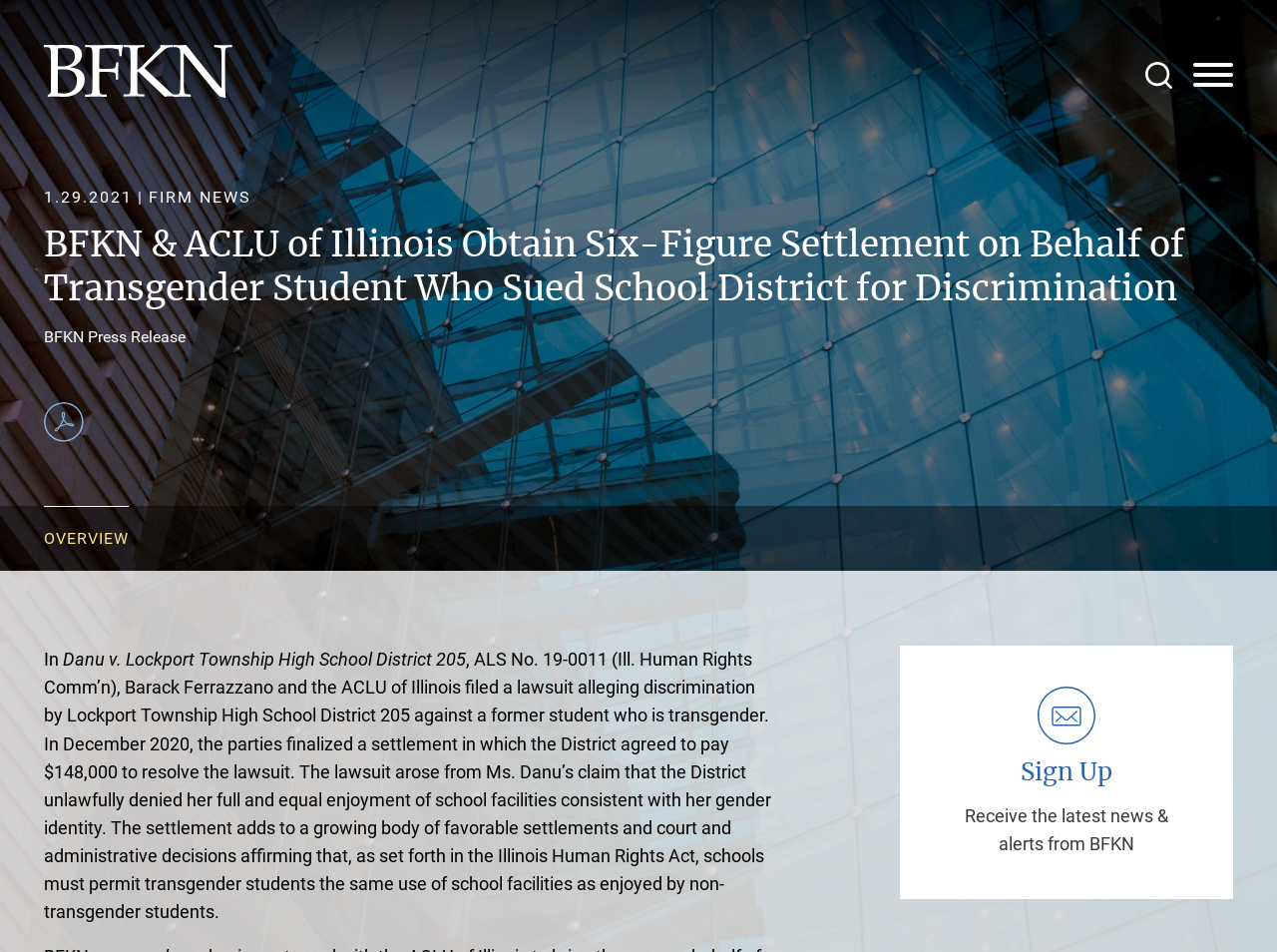Please identify the coordinates of the bounding box that should be clicked to fulfill this instruction: "Visit the 'Home' page".

None